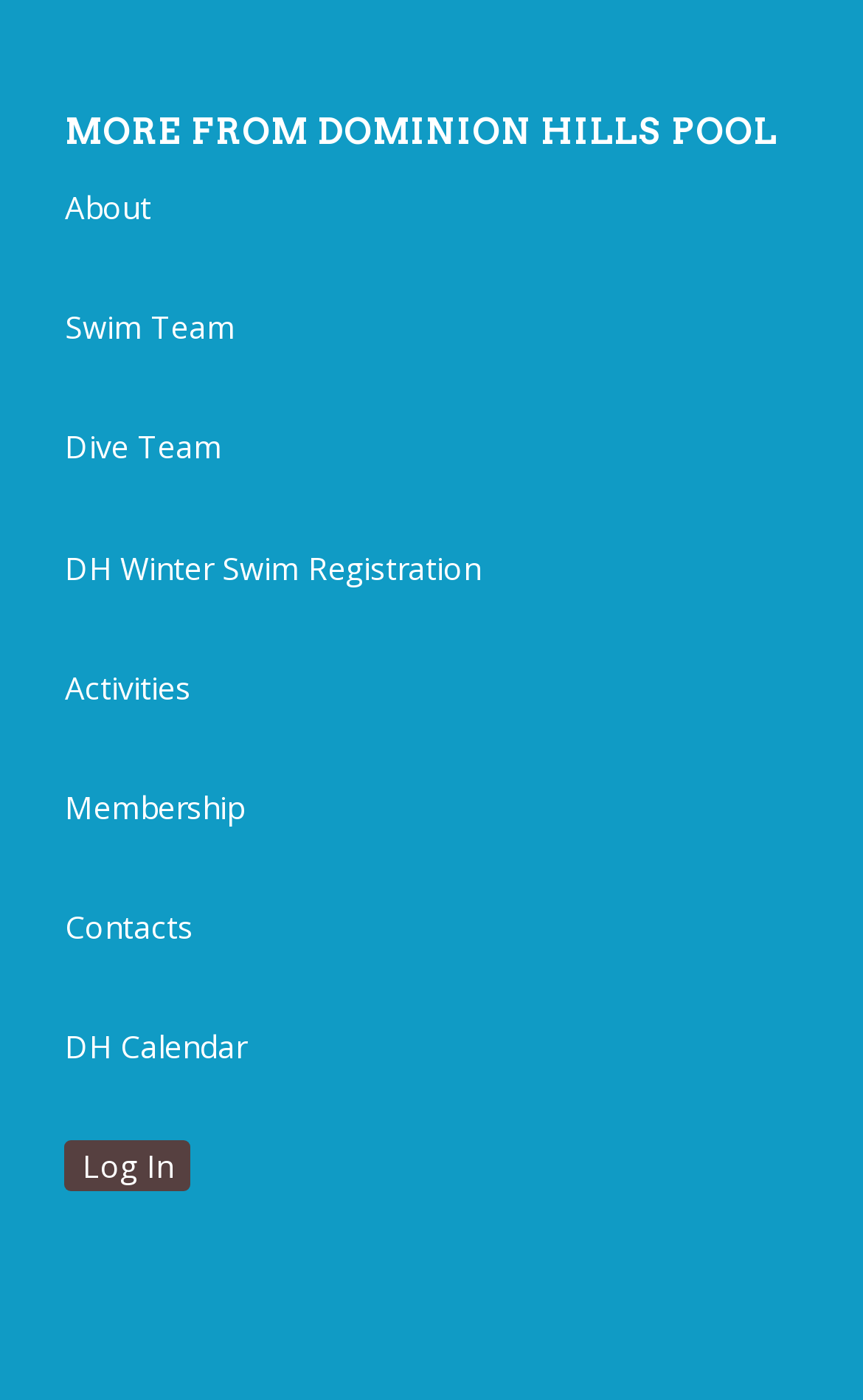Using the image as a reference, answer the following question in as much detail as possible:
What is the position of the 'Membership' link in the navigation menu?

I looked at the navigation menu and found that the 'Membership' link is the 6th link from the top, located below the 'DH Winter Swim Registration' link and above the 'Contacts' link.